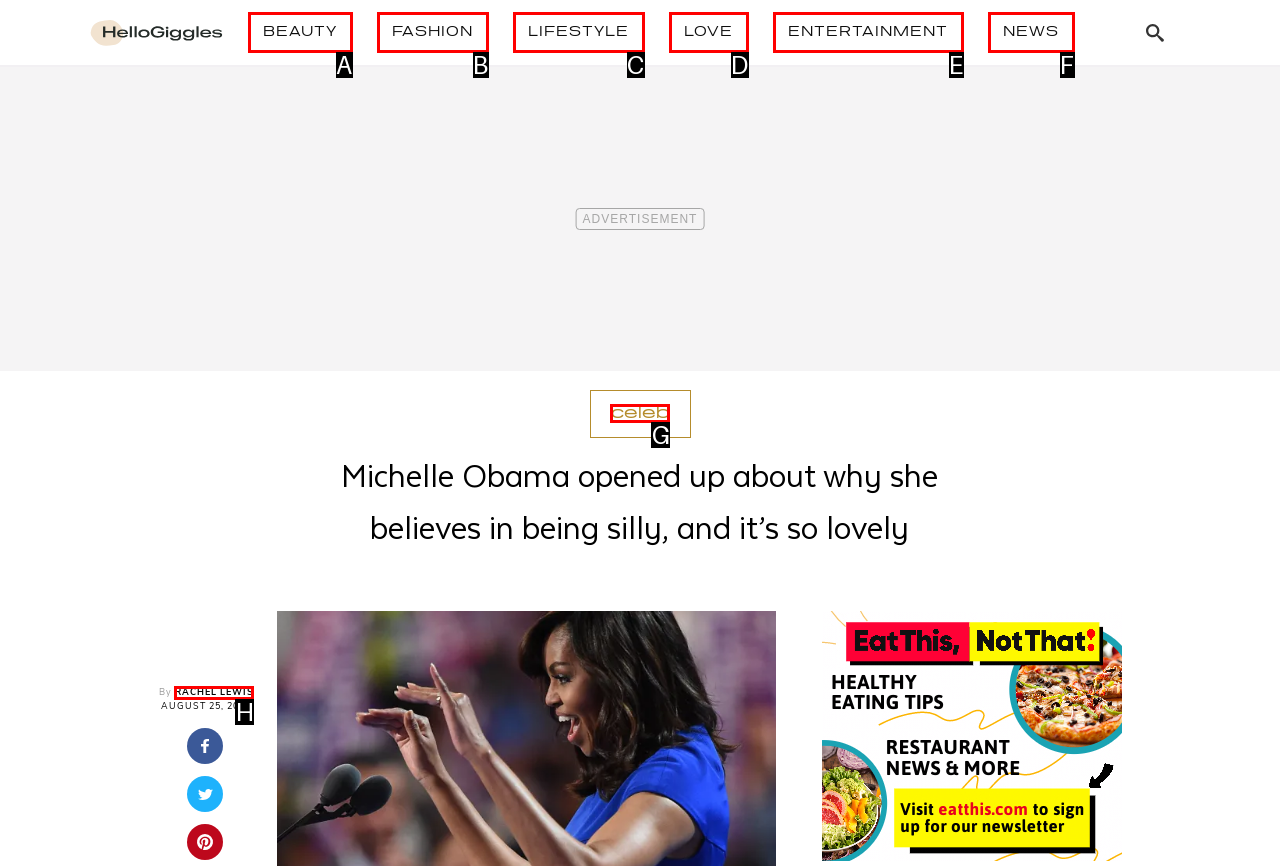Using the element description: Celeb, select the HTML element that matches best. Answer with the letter of your choice.

G